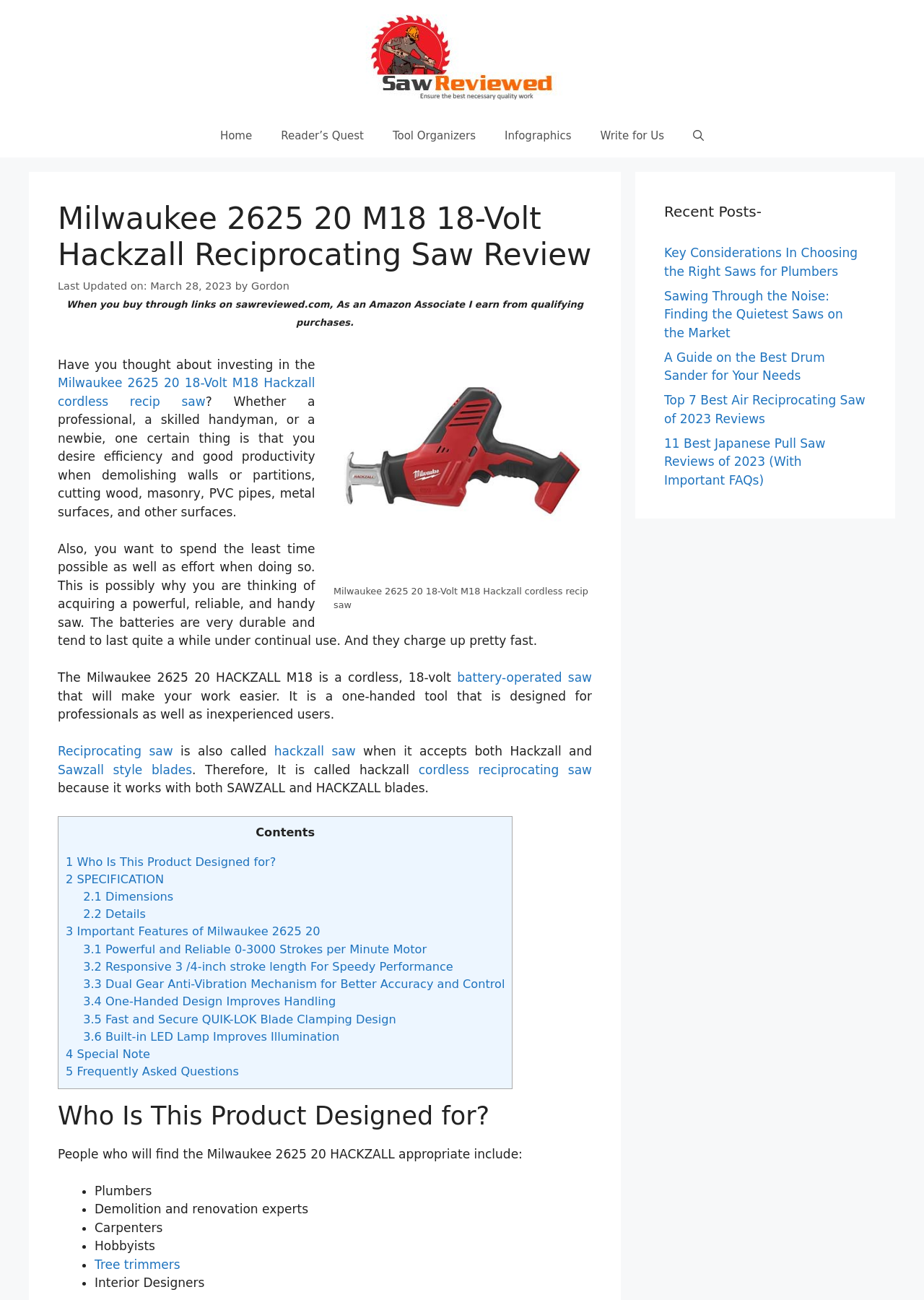Answer the question briefly using a single word or phrase: 
What is the name of the saw being reviewed?

Milwaukee 2625 20